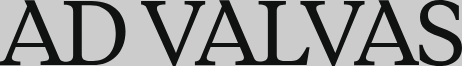Compose a detailed narrative for the image.

The image displays the logo of "Ad Valvas," a publication that emphasizes independent journalism associated with VU Amsterdam, established in 1953. The logo features a bold, modern typeface that clearly conveys the name "AD VALVAS," designed to stand out prominently against a clean background. This visual representation highlights the publication's commitment to transparency and factual reporting in academic and societal contexts, aligning with its focus on critical issues like social safety in education.